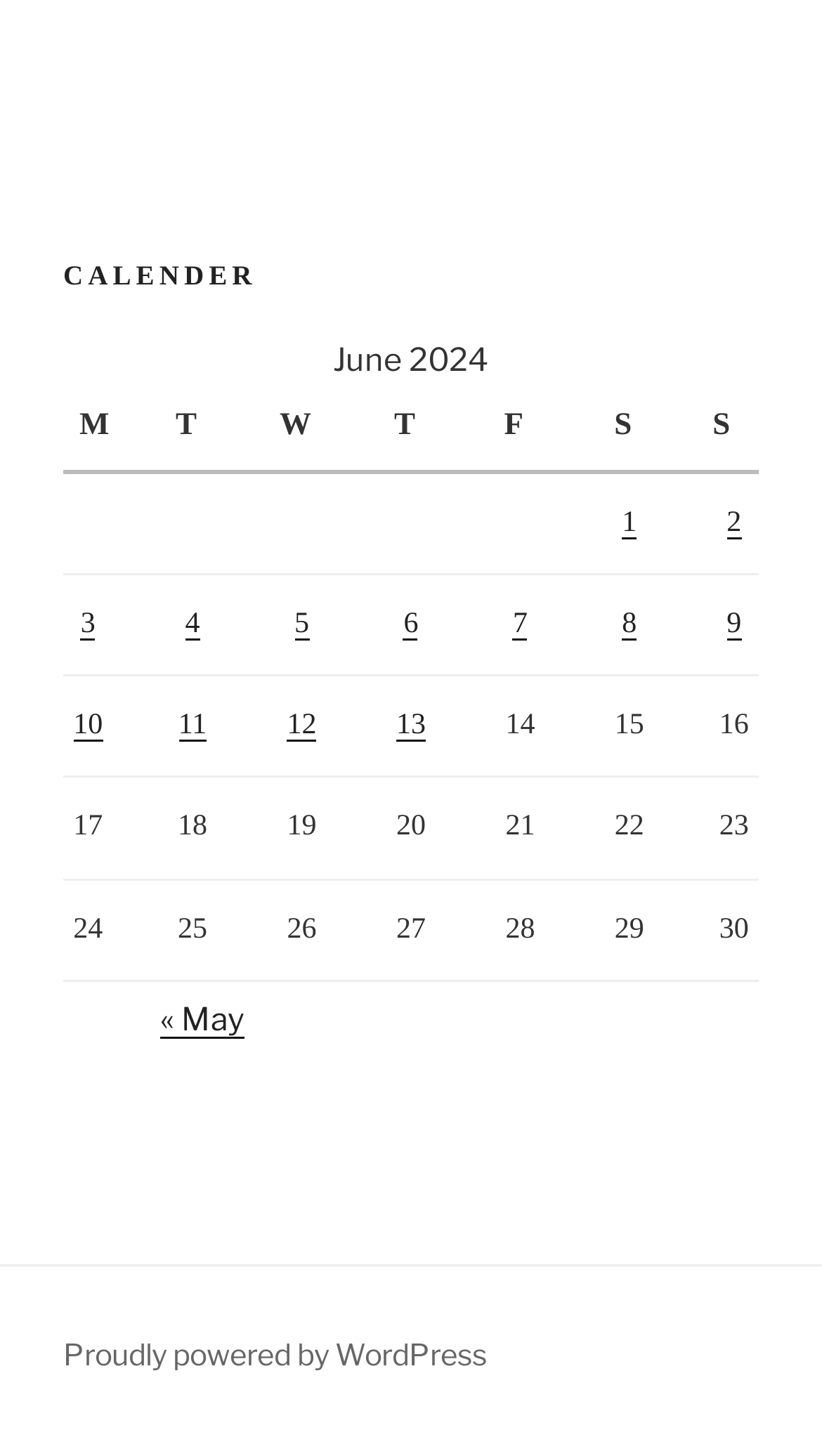What is the platform powering this website?
Carefully examine the image and provide a detailed answer to the question.

The footer section of the webpage displays a link labeled as 'Proudly powered by WordPress', indicating that the platform powering this website is WordPress.